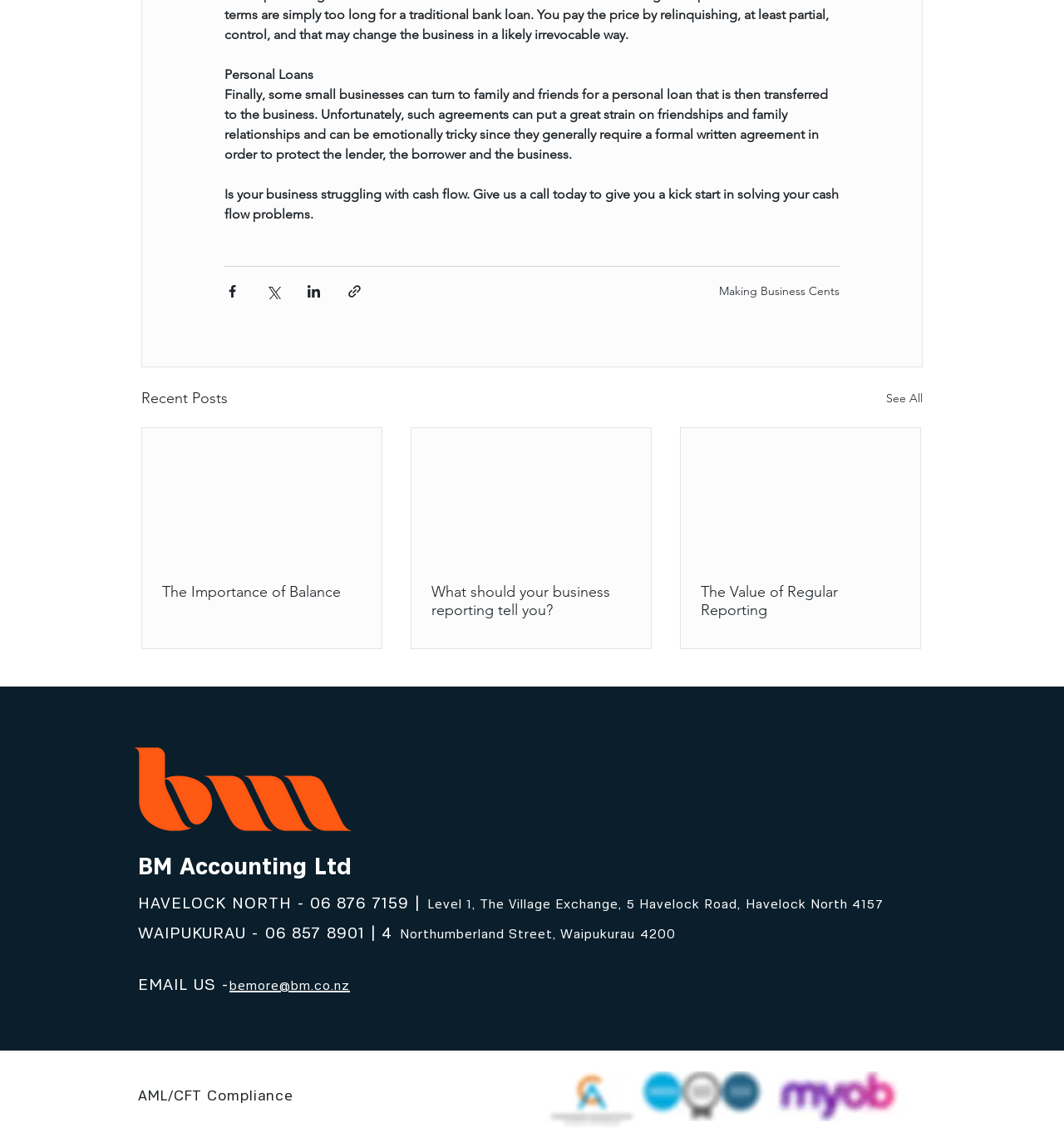What is the business struggling with?
Ensure your answer is thorough and detailed.

The question is answered by looking at the StaticText element with the text 'Is your business struggling with cash flow. Give us a call today to give you a kick start in solving your cash flow problems.' This text suggests that the business is struggling with cash flow problems.